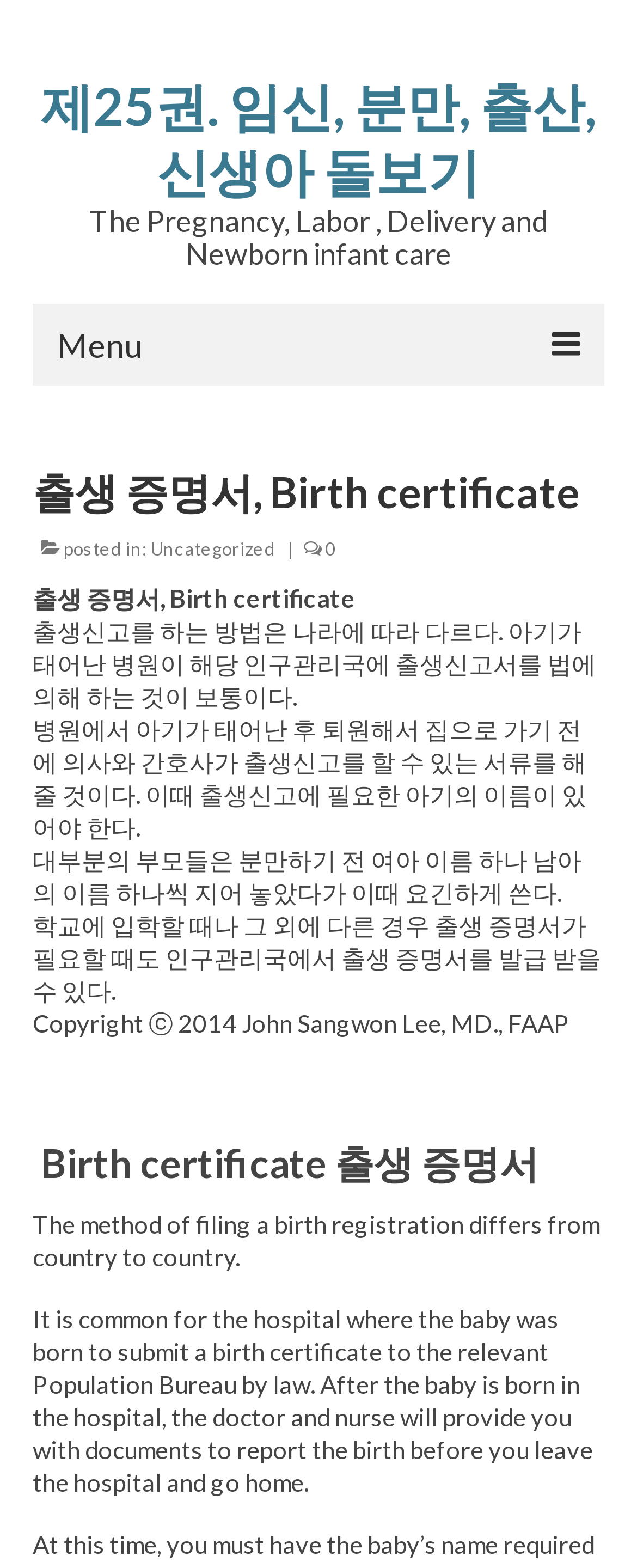Provide a brief response to the question below using a single word or phrase: 
How many chapters are there in this webpage?

4